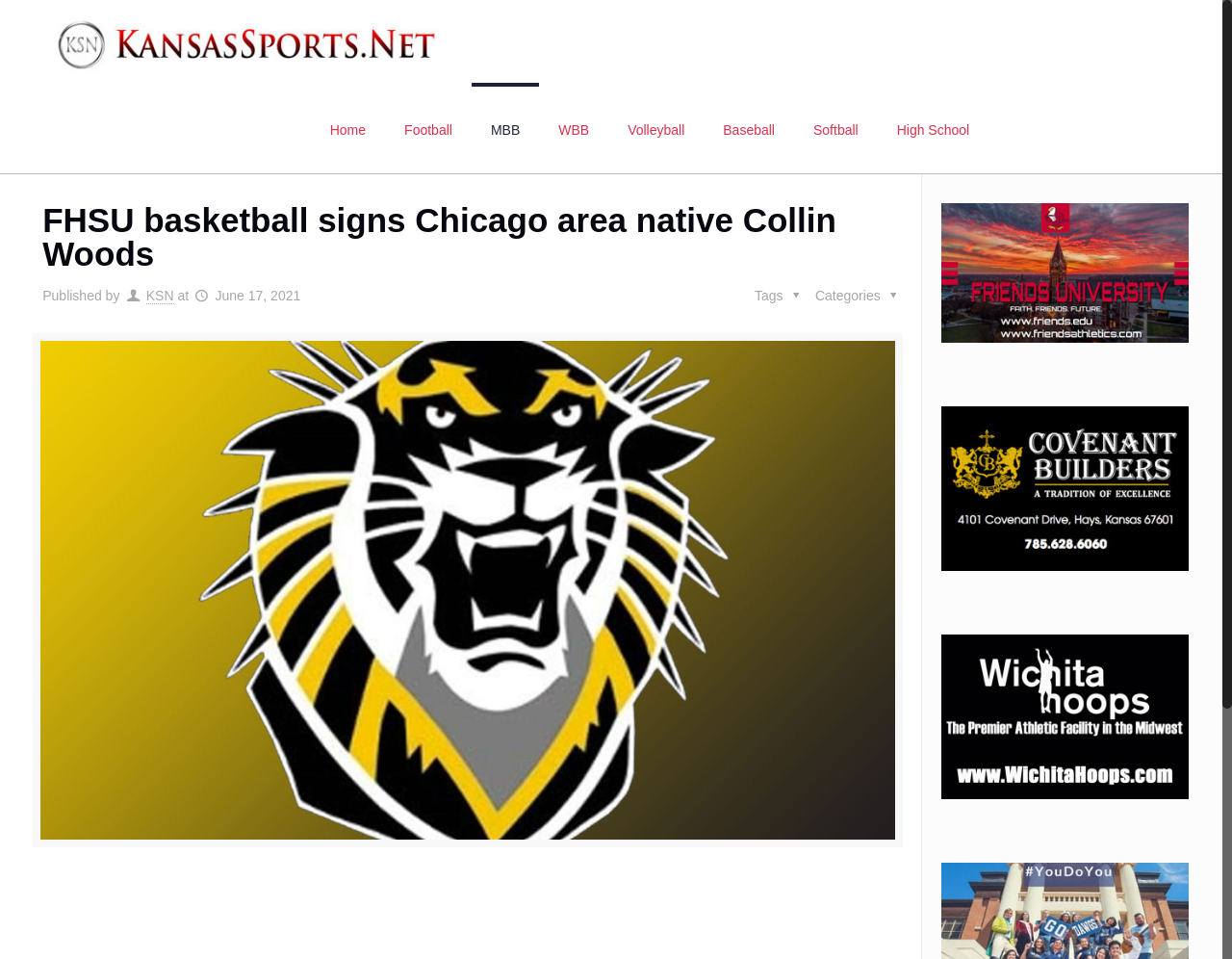Please extract the title of the webpage.

FHSU basketball signs Chicago area native Collin Woods